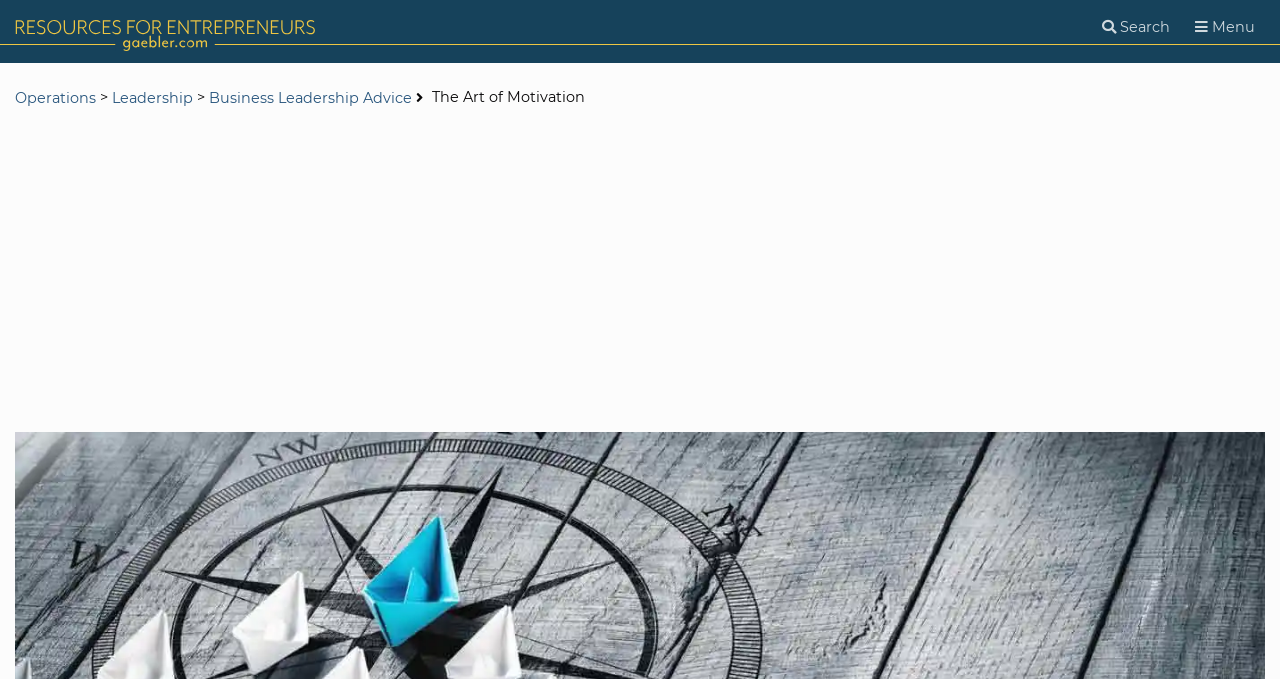Give the bounding box coordinates for the element described by: "Search".

[0.853, 0.012, 0.922, 0.069]